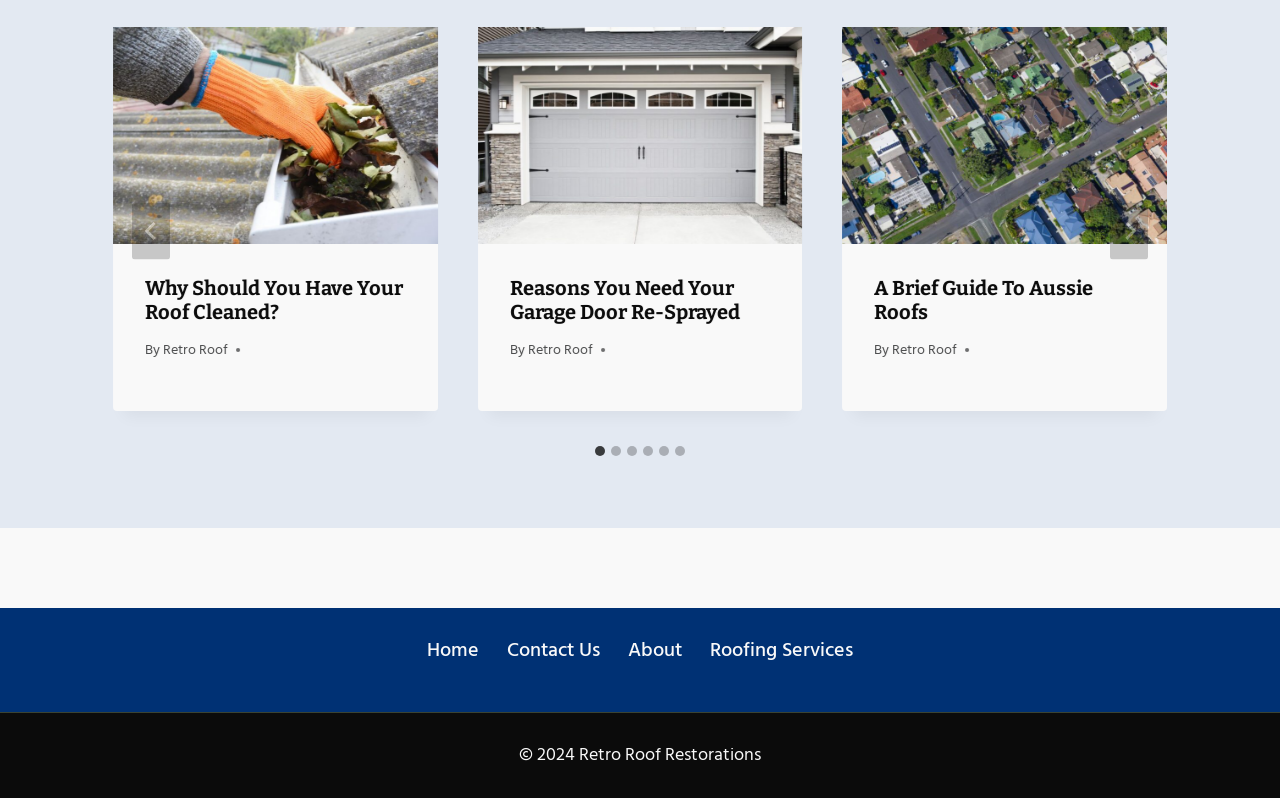Specify the bounding box coordinates of the area to click in order to execute this command: 'Go to the About page'. The coordinates should consist of four float numbers ranging from 0 to 1, and should be formatted as [left, top, right, bottom].

[0.48, 0.787, 0.544, 0.843]